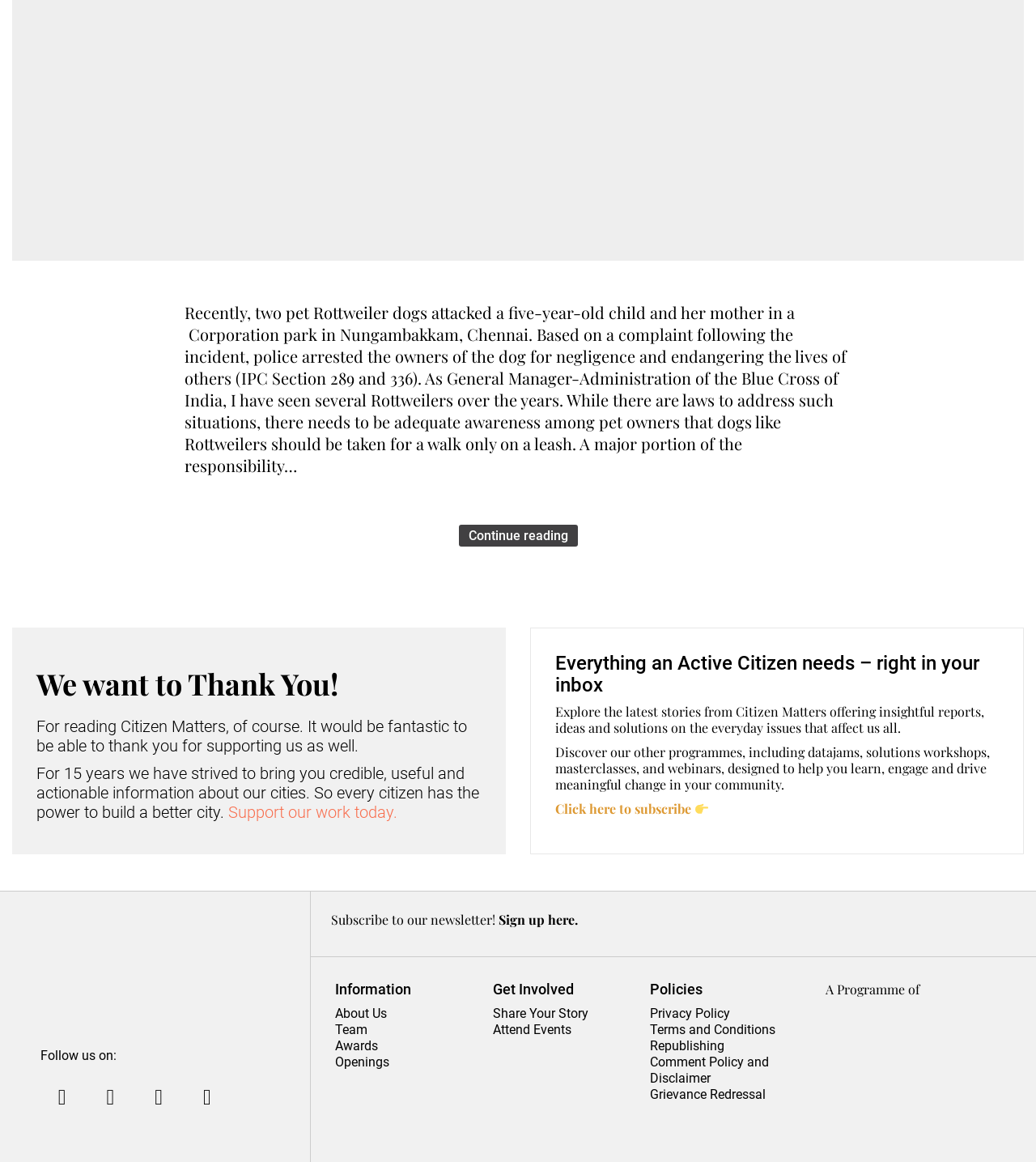Answer the question briefly using a single word or phrase: 
What is the purpose of the 'Support our work today' link?

To support Citizen Matters